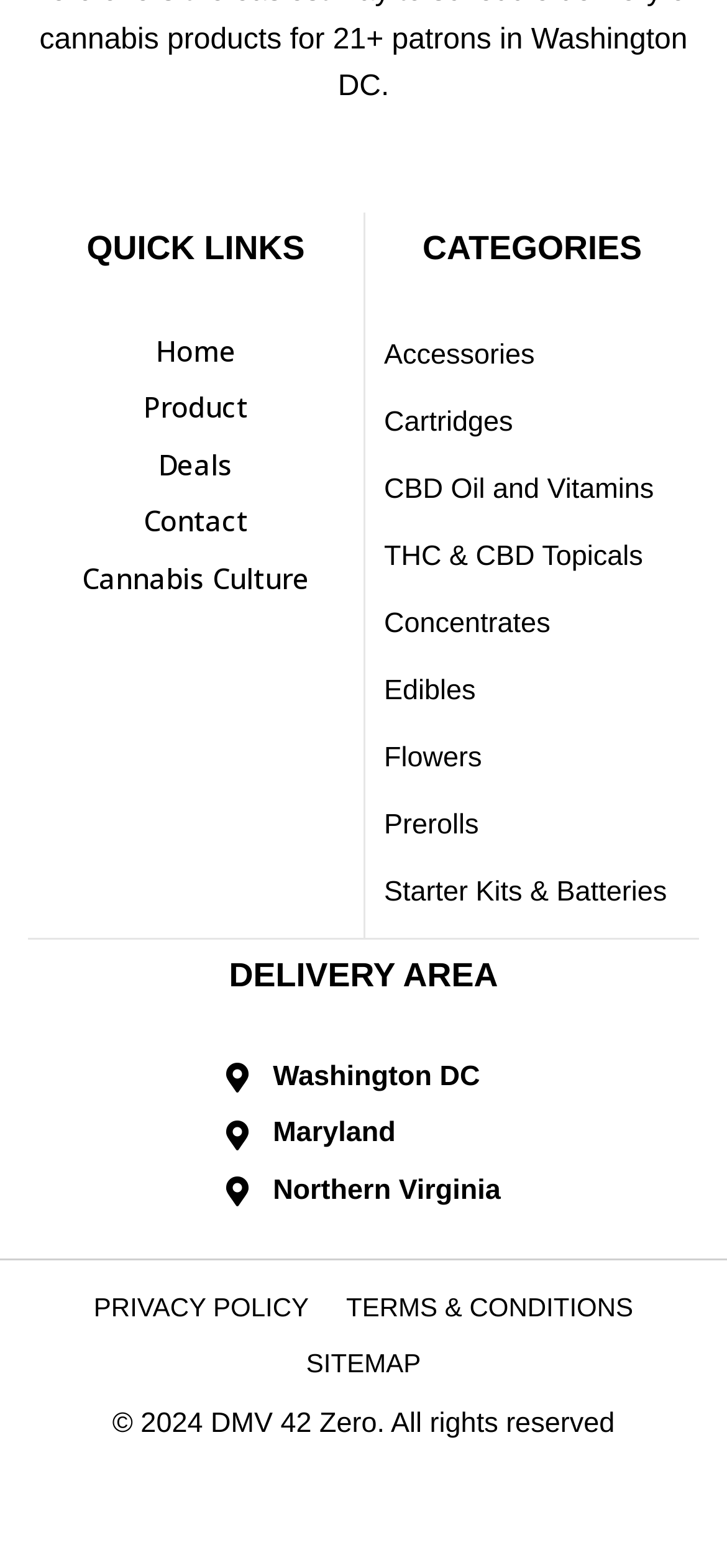Please specify the bounding box coordinates of the element that should be clicked to execute the given instruction: 'view cannabis culture'. Ensure the coordinates are four float numbers between 0 and 1, expressed as [left, top, right, bottom].

[0.064, 0.355, 0.474, 0.382]